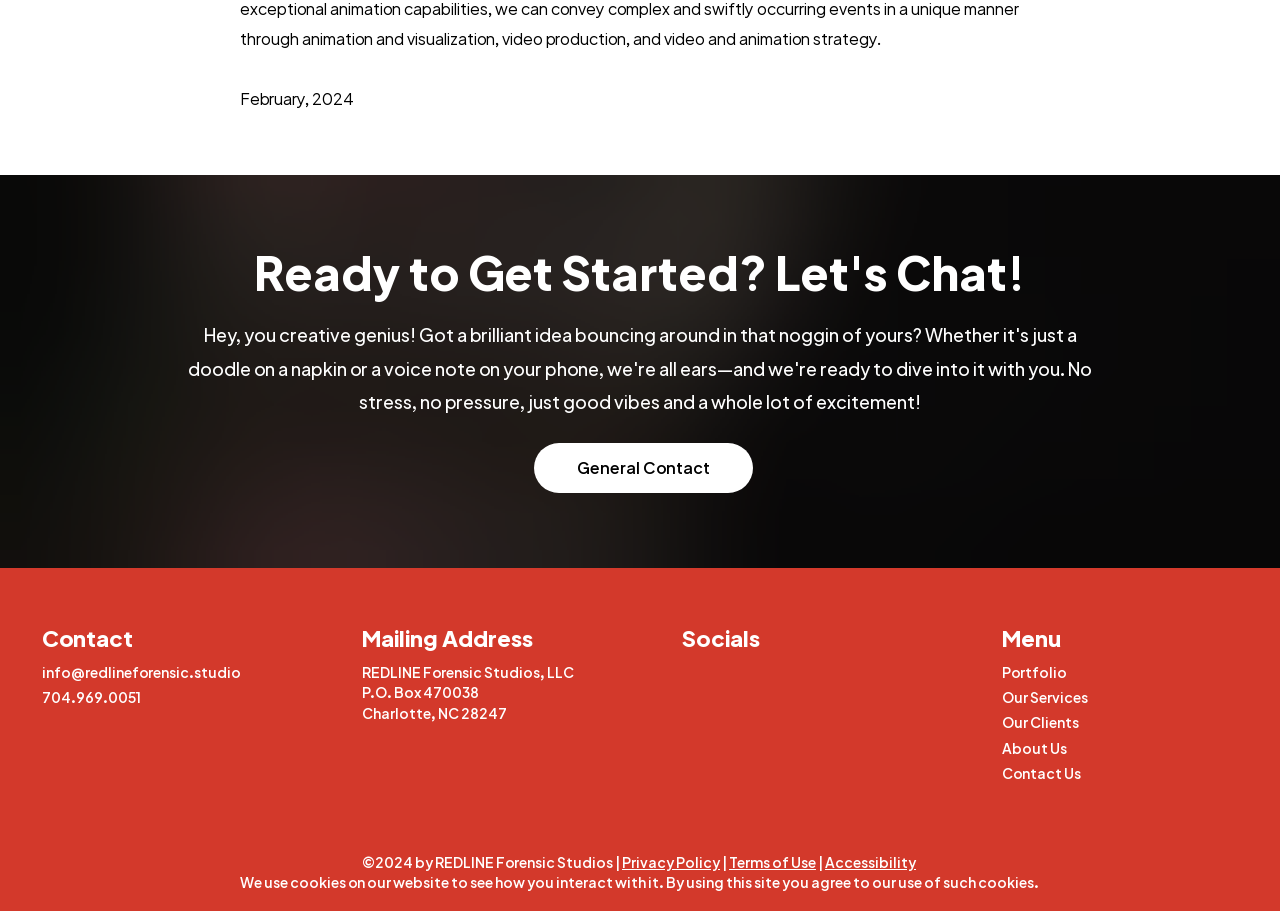Find the bounding box coordinates for the HTML element described in this sentence: "About Us". Provide the coordinates as four float numbers between 0 and 1, in the format [left, top, right, bottom].

[0.782, 0.812, 0.833, 0.832]